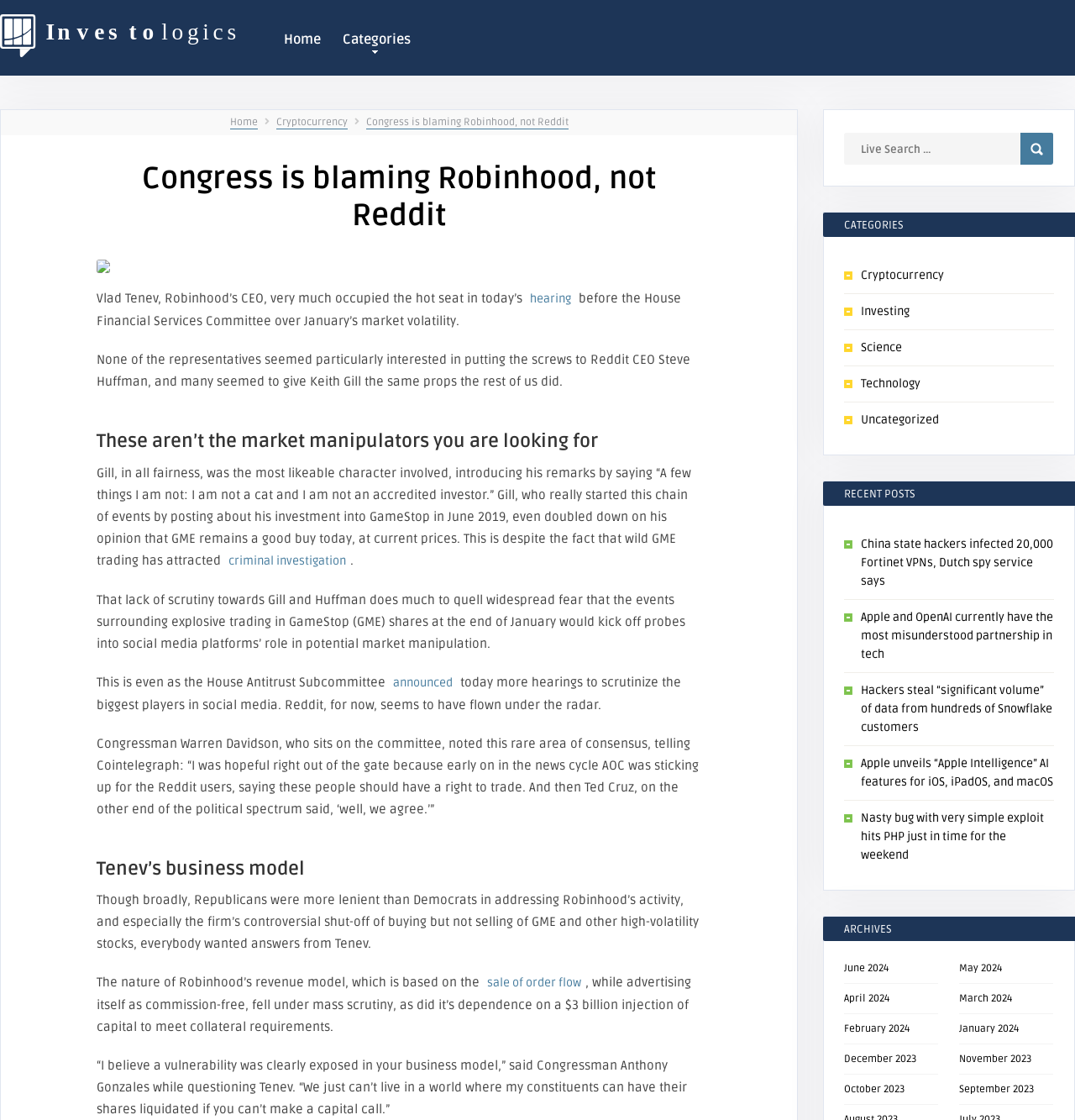With reference to the screenshot, provide a detailed response to the question below:
What is the topic of the main article?

The main article on the webpage is about Congress blaming Robinhood, not Reddit, as indicated by the heading 'Congress is blaming Robinhood, not Reddit'.